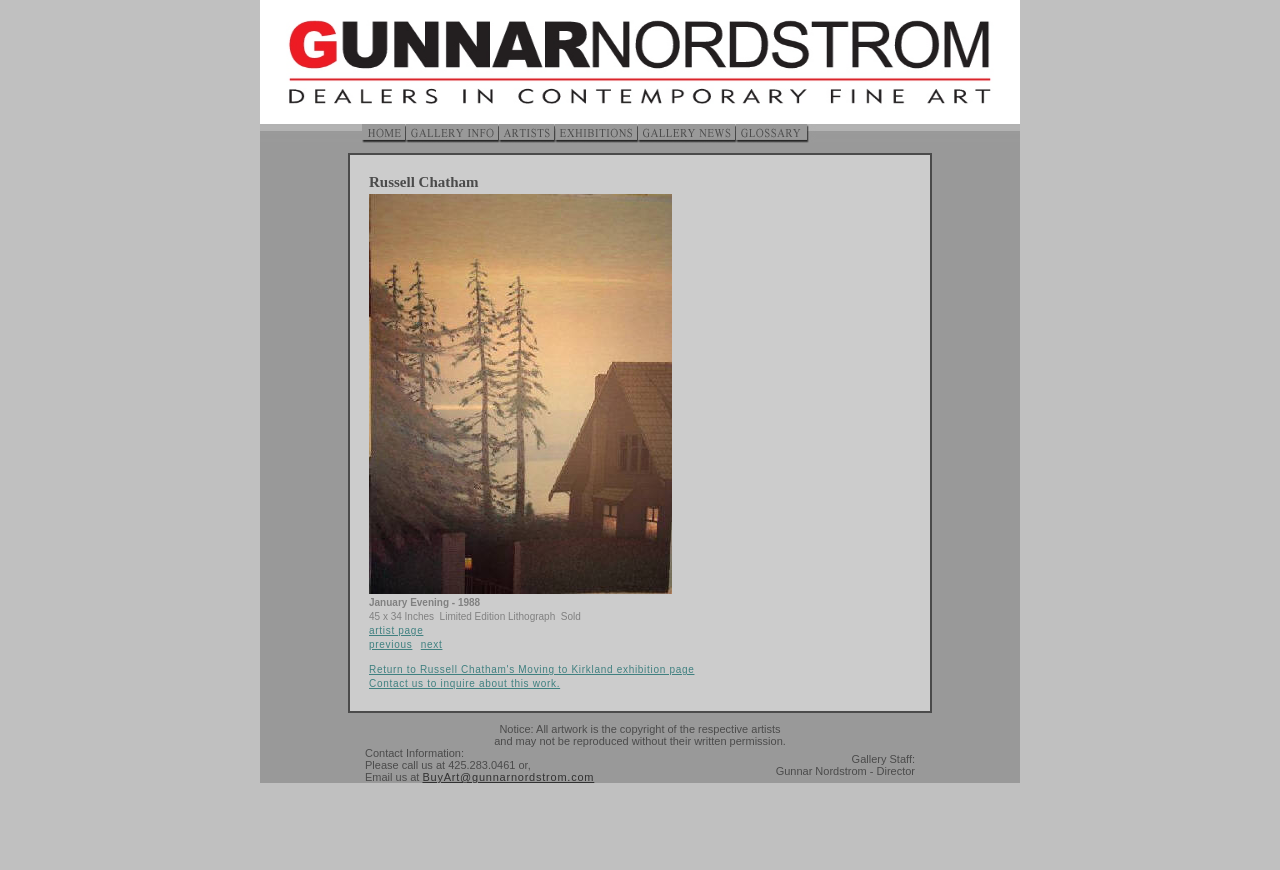Identify the bounding box of the HTML element described here: "alt="gallery info" name="gallery"". Provide the coordinates as four float numbers between 0 and 1: [left, top, right, bottom].

[0.317, 0.151, 0.39, 0.168]